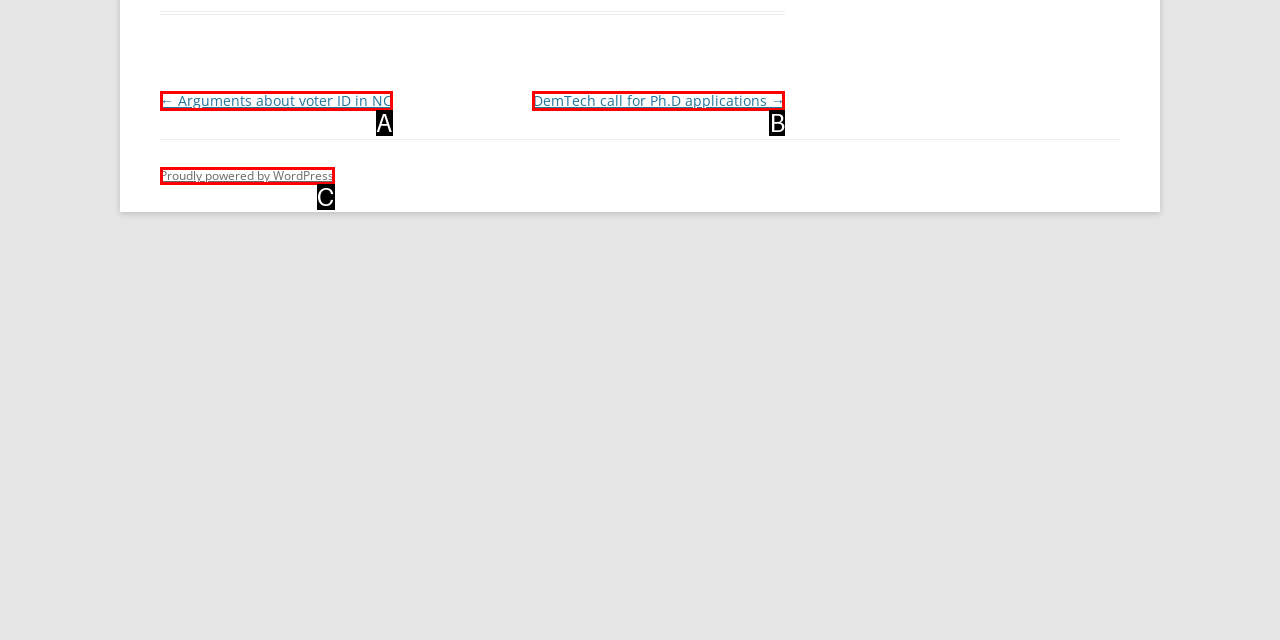Which option corresponds to the following element description: Join Us?
Please provide the letter of the correct choice.

None